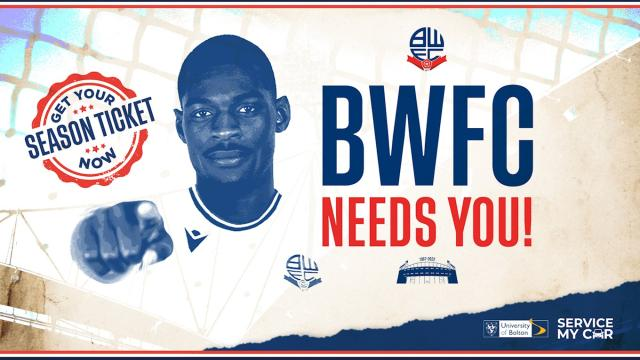Please analyze the image and give a detailed answer to the question:
What is the name of the football club featured in the image?

The image is a promotional graphic for Bolton Wanderers Football Club, featuring the club's iconic colors and branding, which creates a strong visual connection to the club.